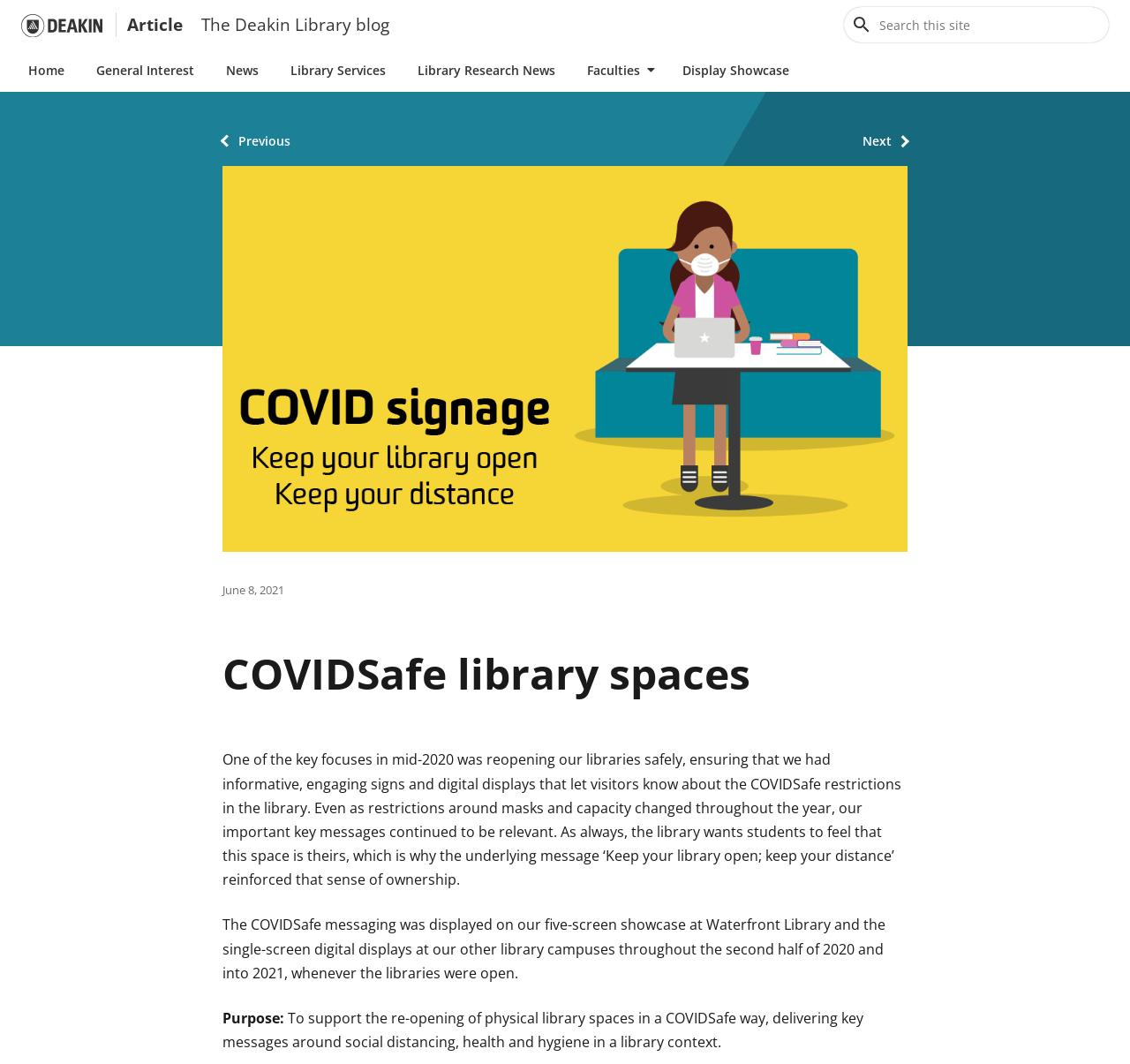Can you find the bounding box coordinates for the UI element given this description: "News"? Provide the coordinates as four float numbers between 0 and 1: [left, top, right, bottom].

[0.184, 0.046, 0.241, 0.086]